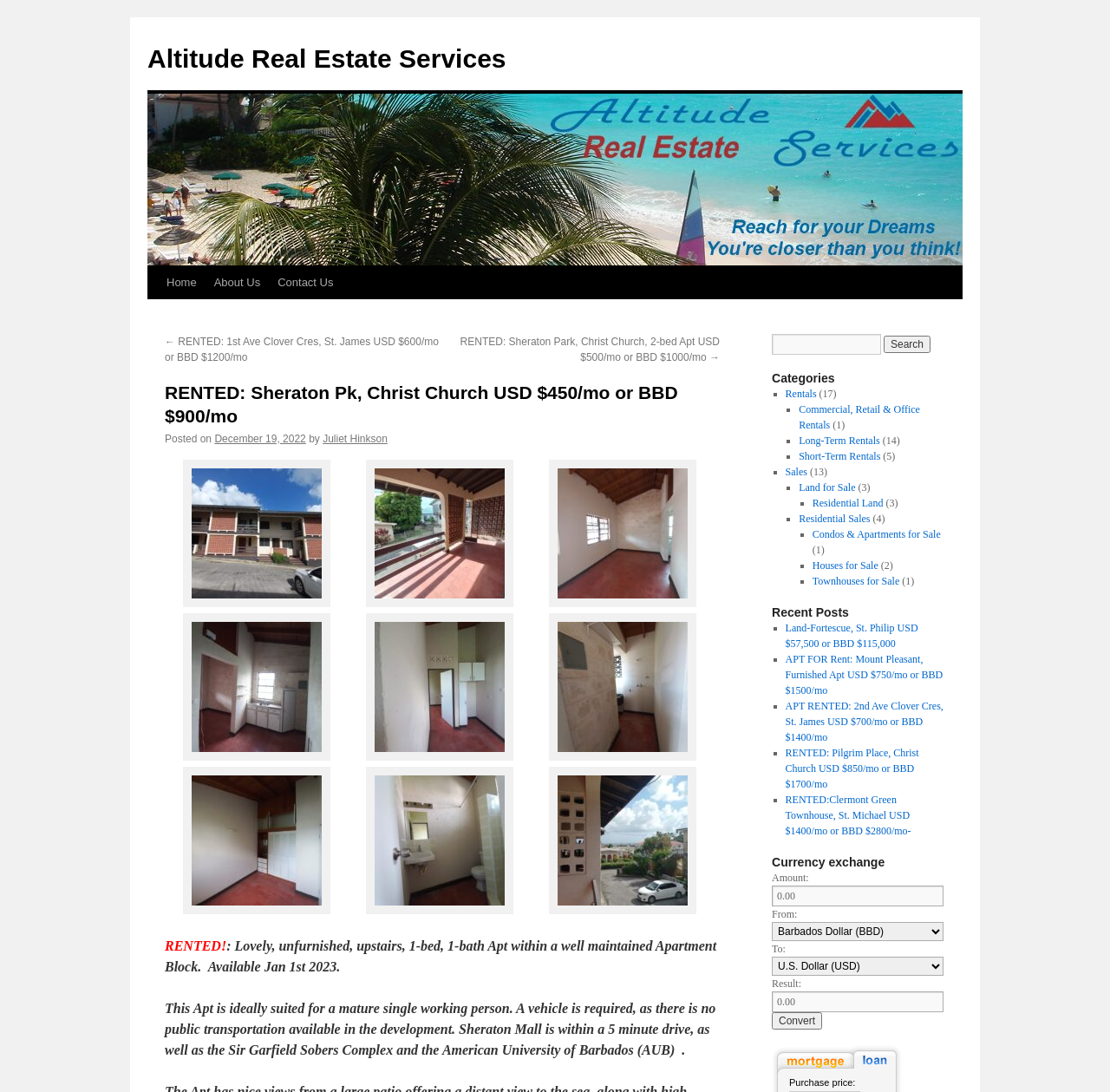Determine the bounding box coordinates of the region to click in order to accomplish the following instruction: "Click on the 'Home' link". Provide the coordinates as four float numbers between 0 and 1, specifically [left, top, right, bottom].

[0.142, 0.244, 0.185, 0.274]